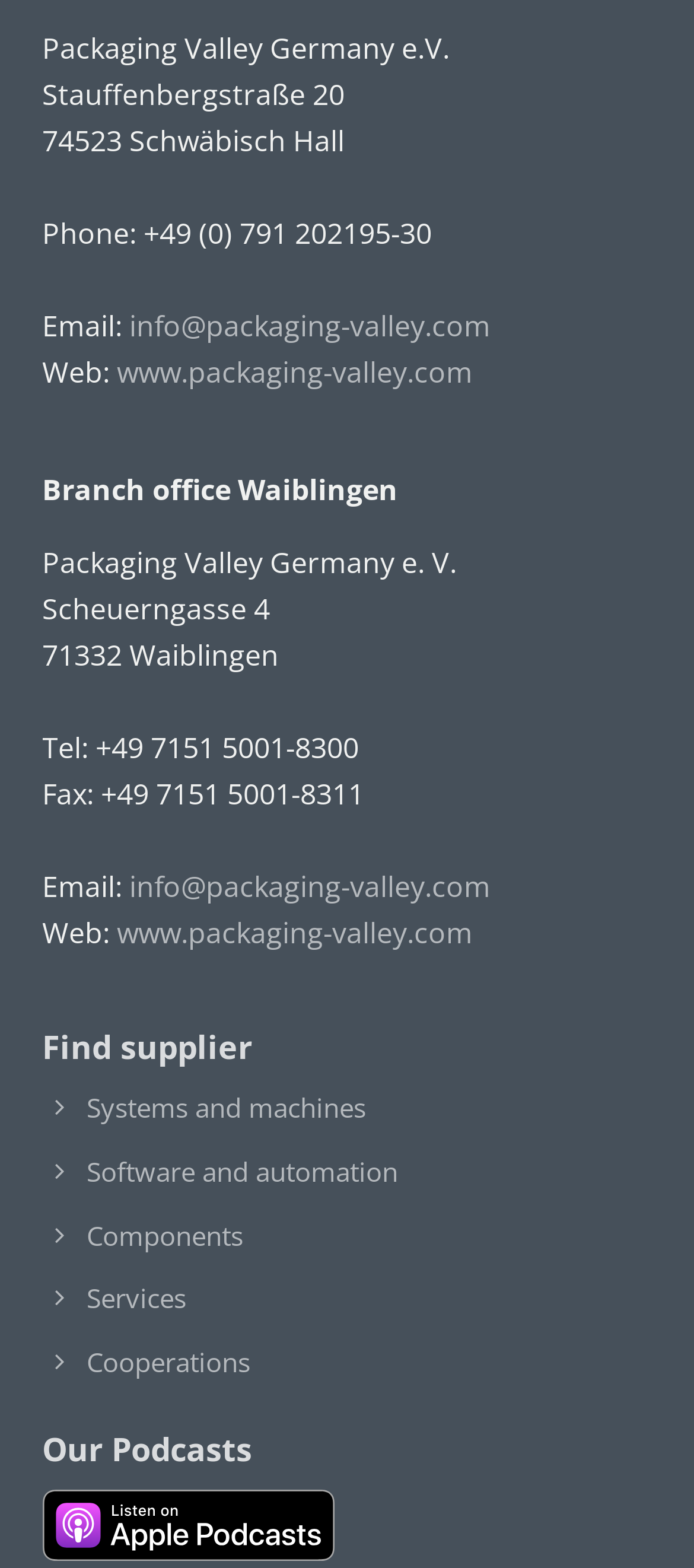What is the email address of Packaging Valley Germany e.V.?
Please provide a comprehensive answer based on the contents of the image.

I found the email address by looking at the link elements at the top and middle of the webpage, which provide the email address of Packaging Valley Germany e.V. as info@packaging-valley.com.